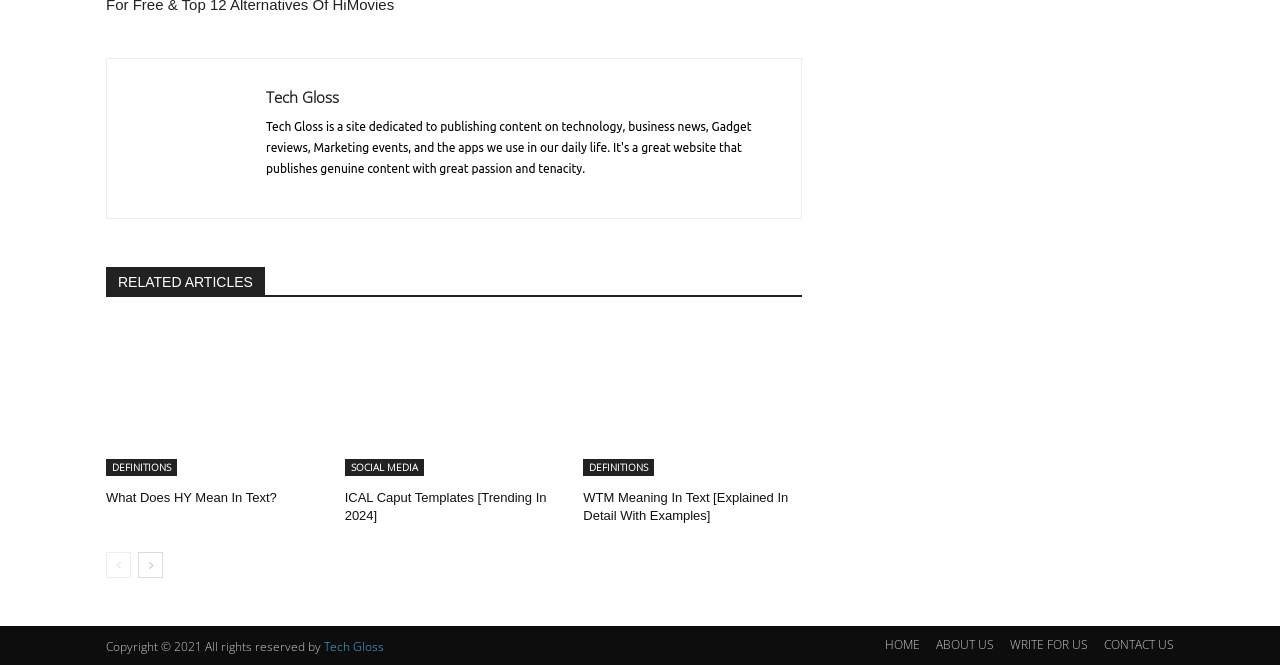Using the information in the image, give a detailed answer to the following question: How many links are there in the RELATED ARTICLES section?

I counted the number of links under the 'RELATED ARTICLES' heading, which are 'What Does HY Mean In Text?', 'ICAL Caput Templates [Trending In 2024]', and 'WTM Meaning In Text [Explained In Detail With Examples]'. Therefore, there are 3 links in the RELATED ARTICLES section.